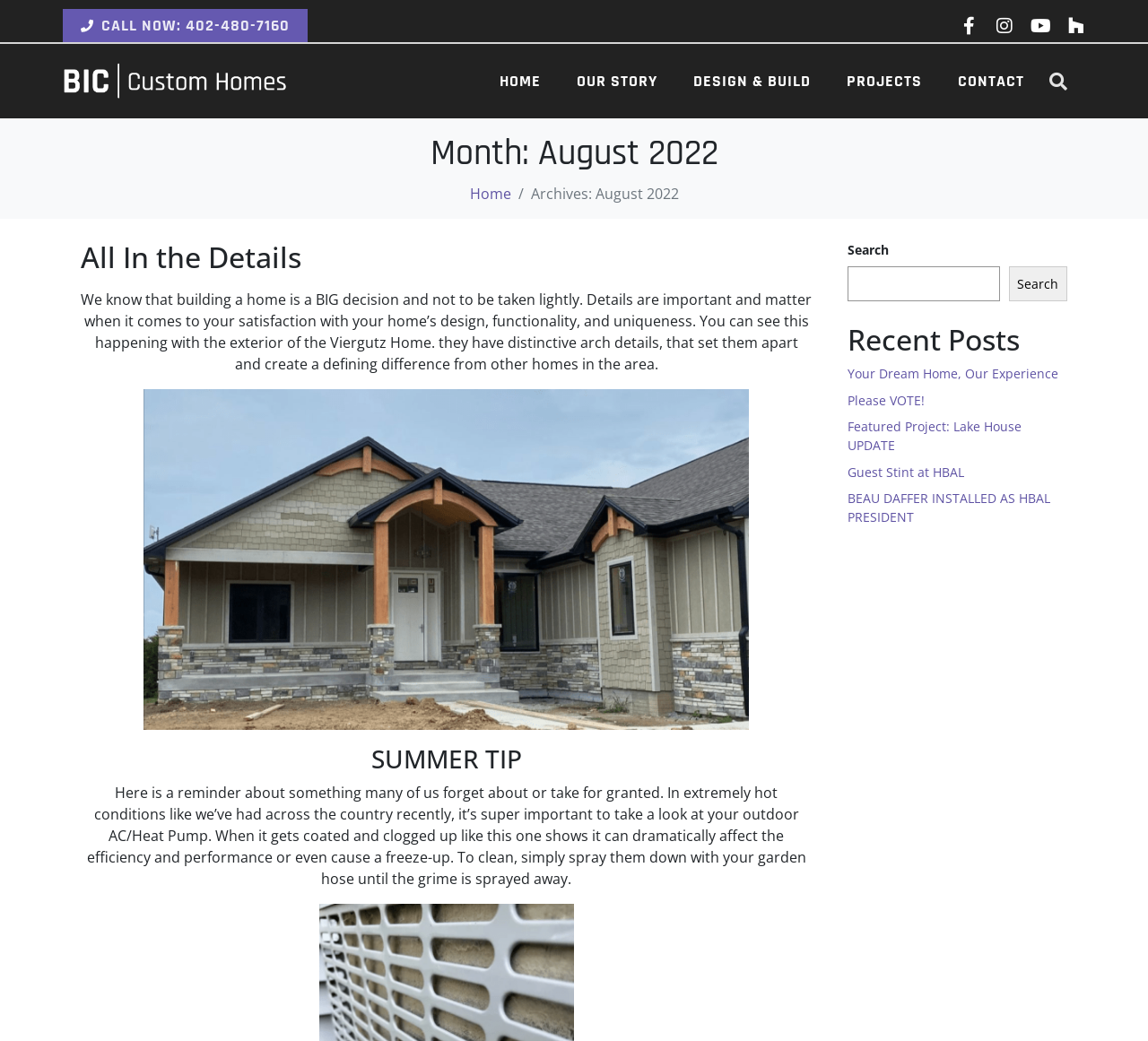Bounding box coordinates are specified in the format (top-left x, top-left y, bottom-right x, bottom-right y). All values are floating point numbers bounded between 0 and 1. Please provide the bounding box coordinate of the region this sentence describes: Daily Healthy Living Tips

None